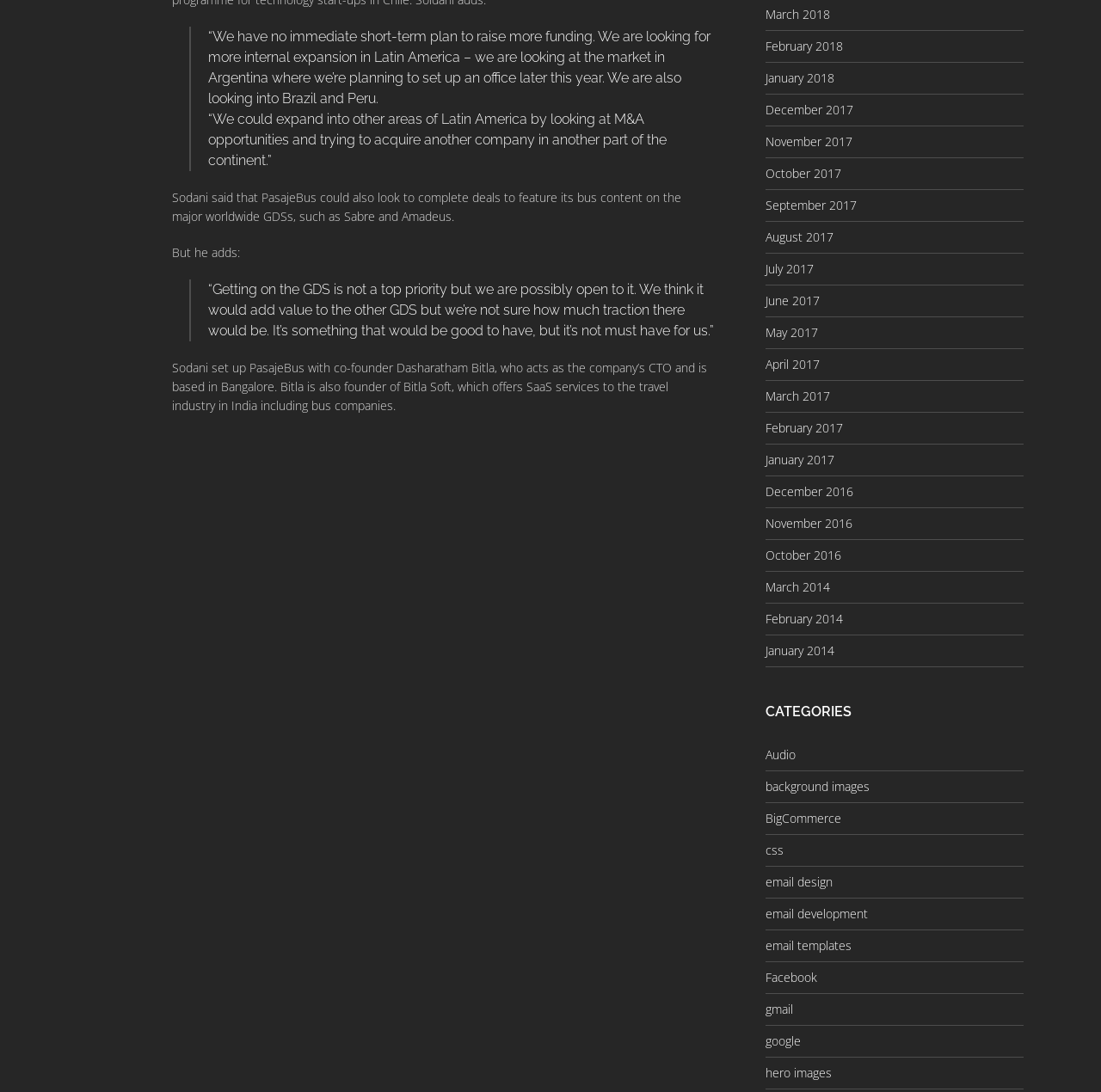Please provide a one-word or short phrase answer to the question:
What is the location of PasajeBus's planned office?

Argentina